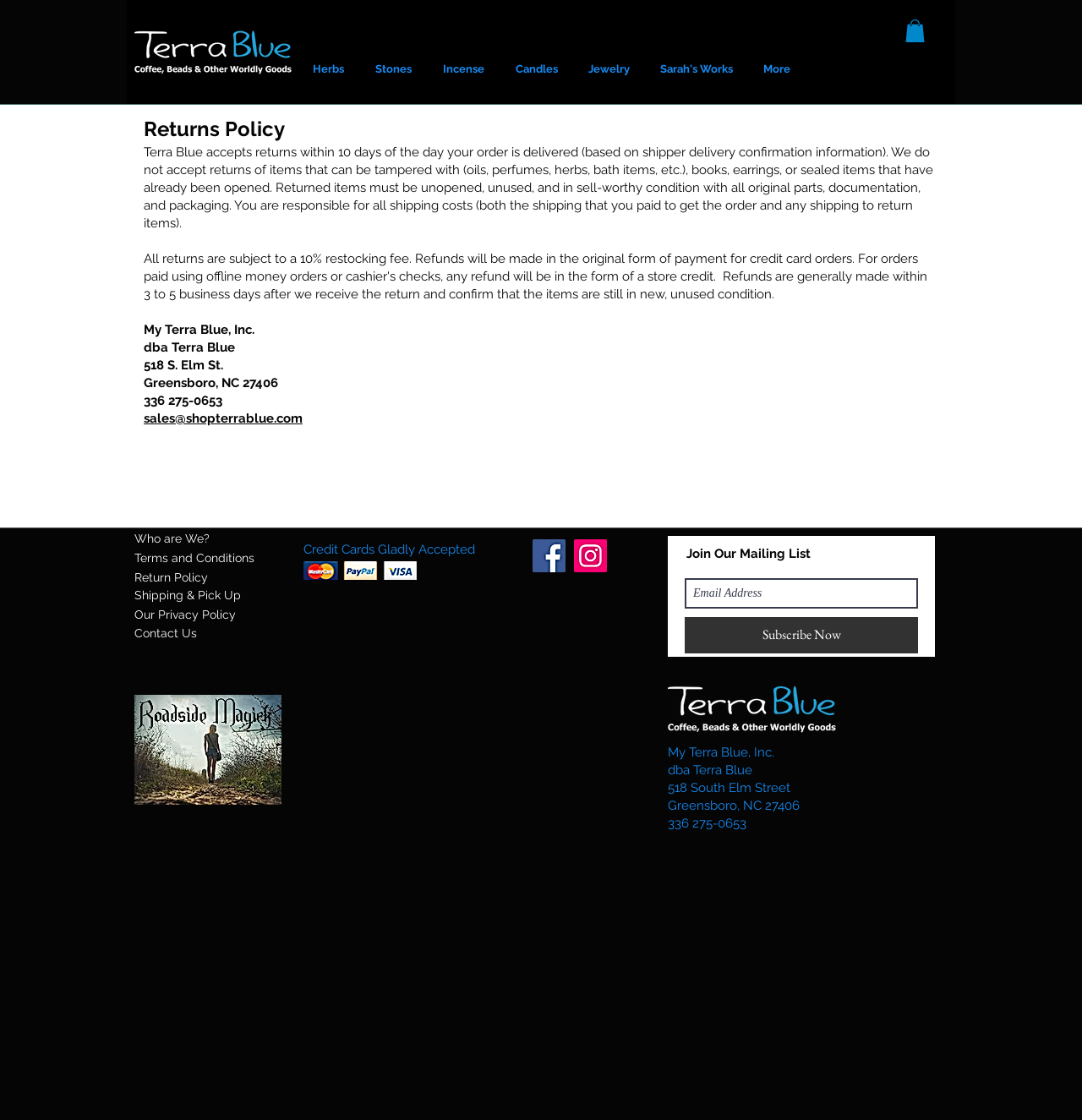Answer in one word or a short phrase: 
How can I contact Terra Blue?

Phone or email